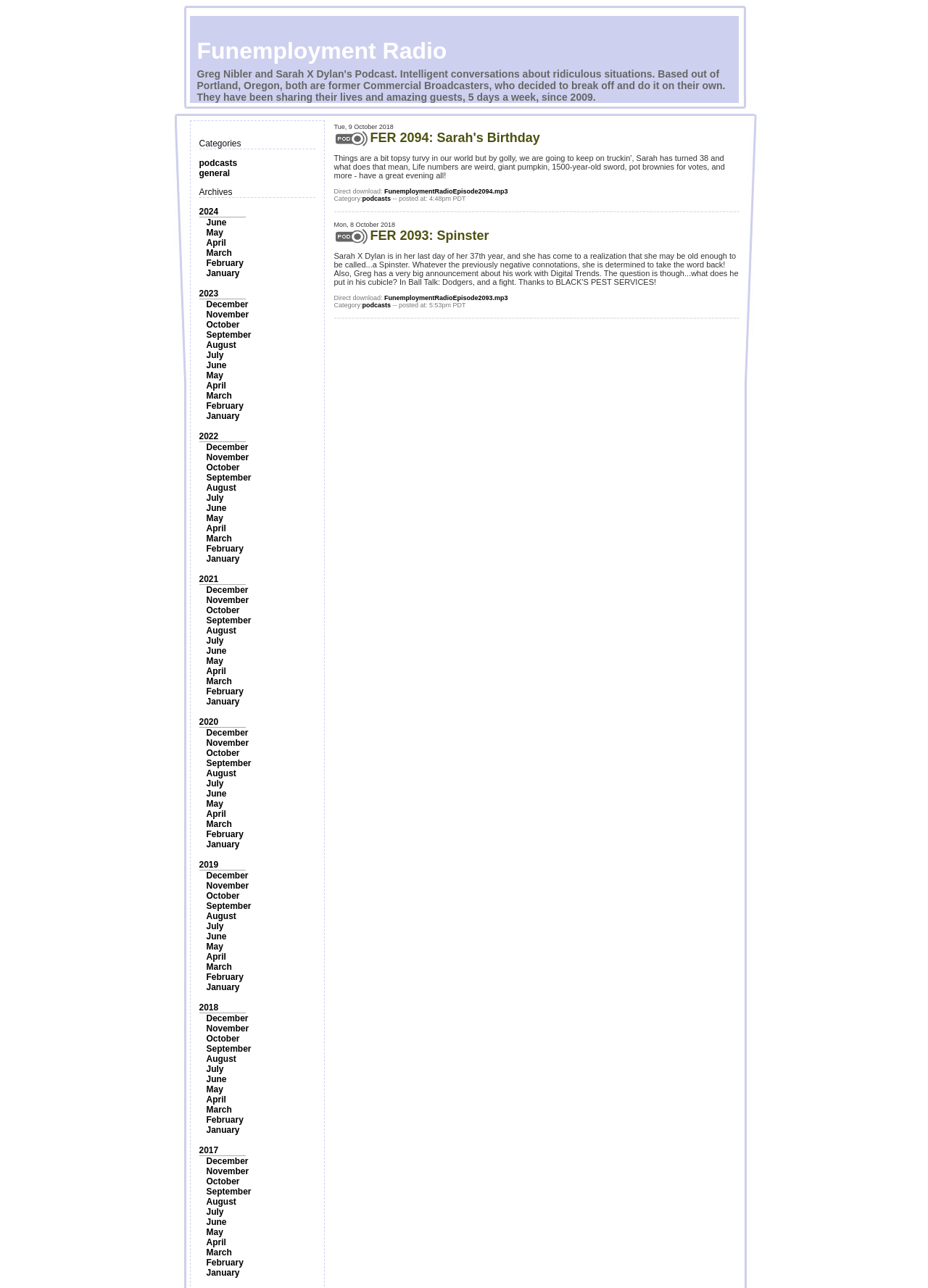Reply to the question below using a single word or brief phrase:
How many links are there under the 'Categories' section?

2